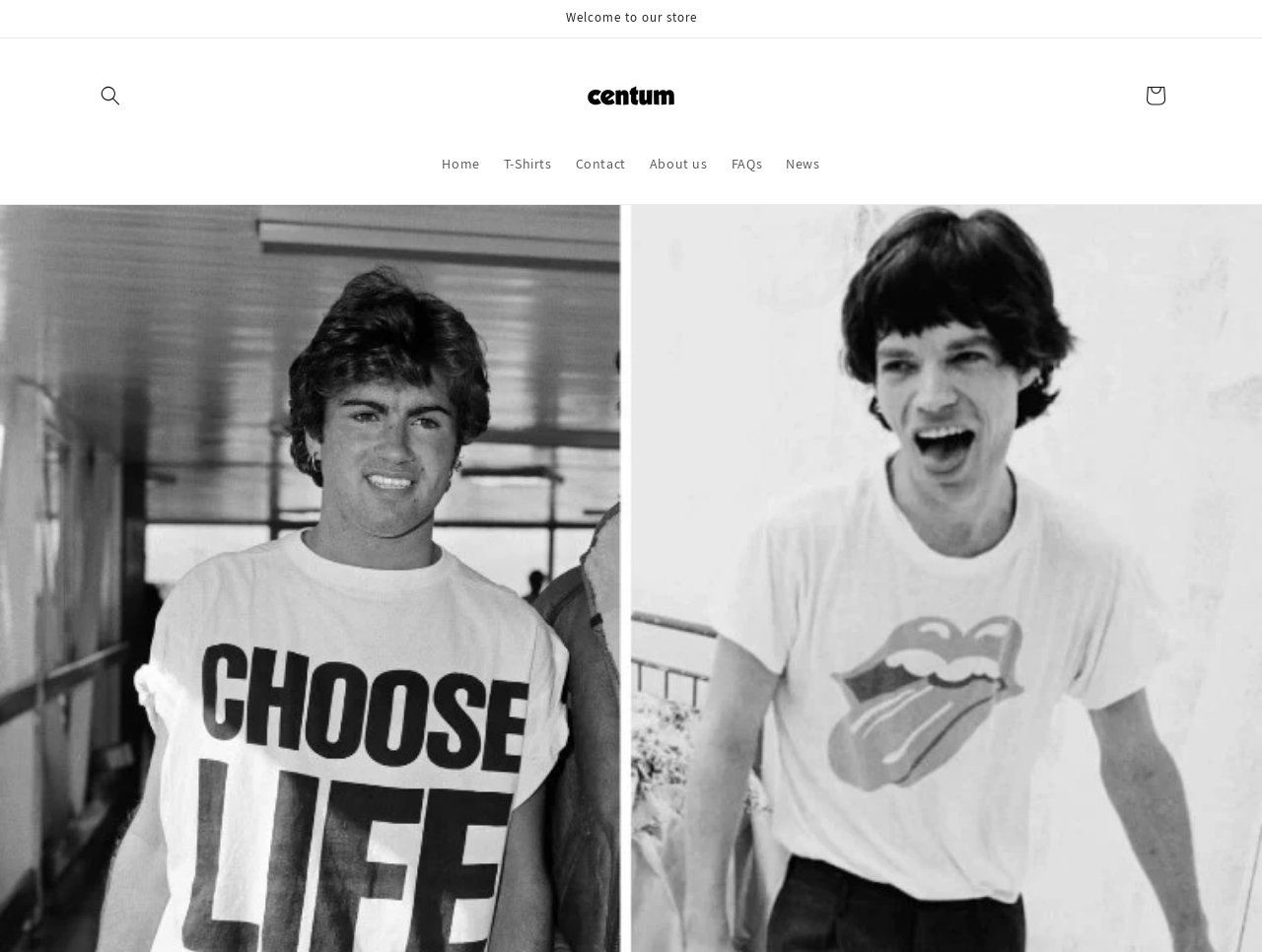How many navigation links are there? Based on the image, give a response in one word or a short phrase.

6